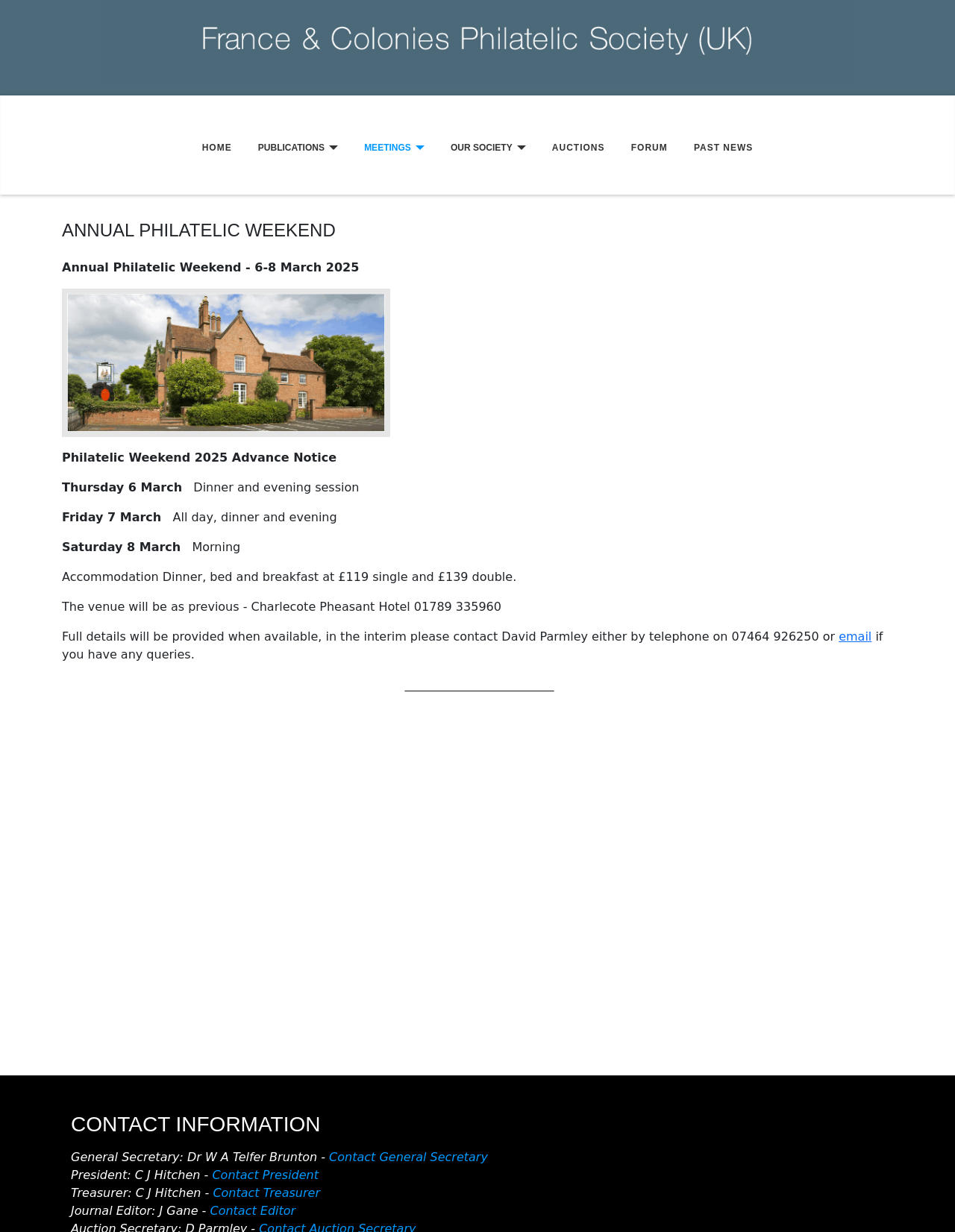Please provide a short answer using a single word or phrase for the question:
Who is the contact person for queries about the Philatelic Weekend?

David Parmley